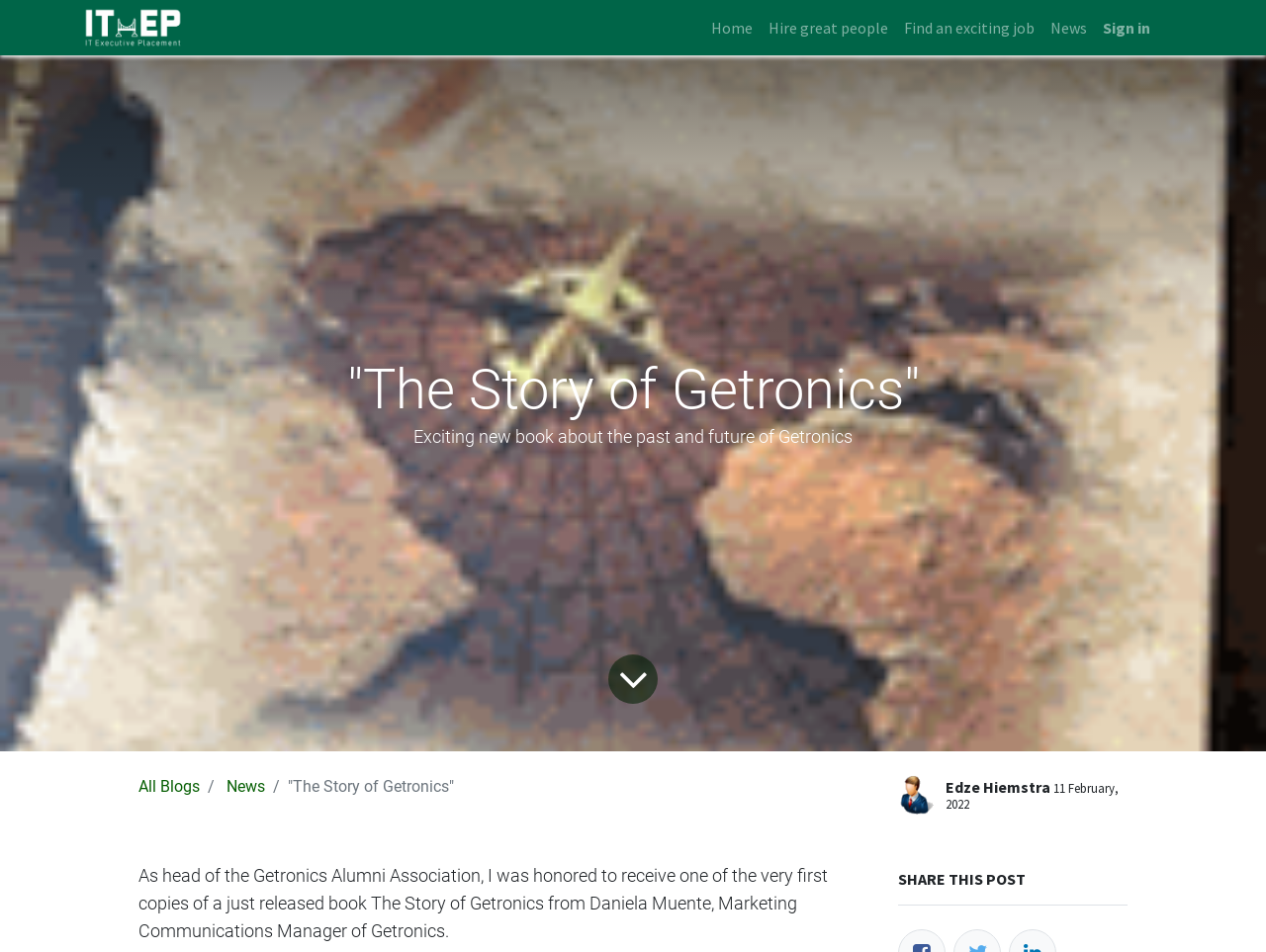Give a succinct answer to this question in a single word or phrase: 
What is the logo of the website?

IT Executive Placement